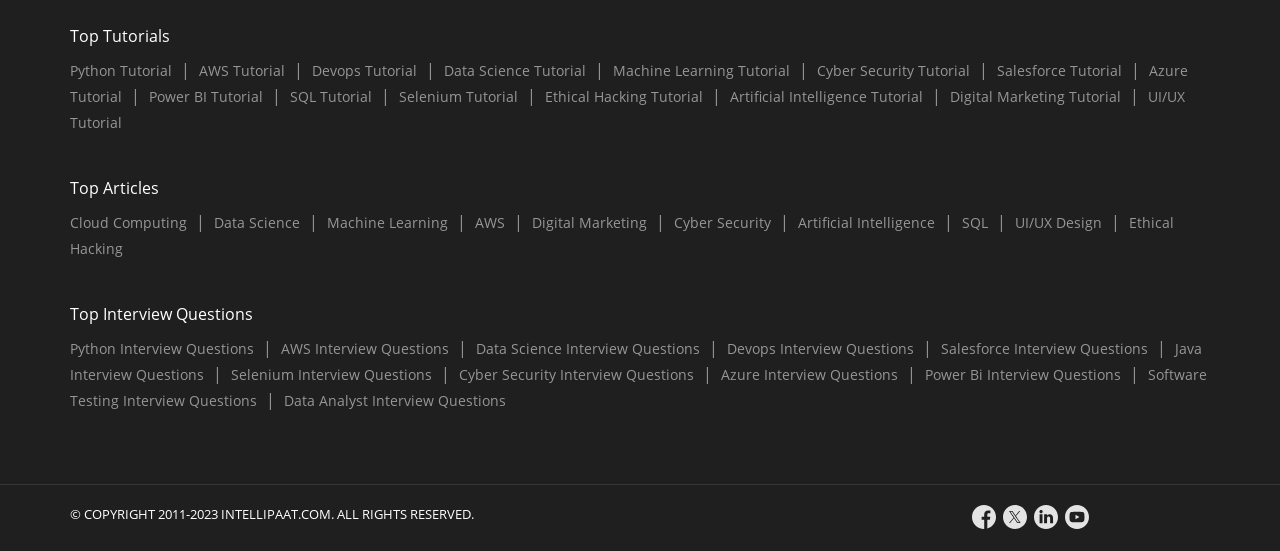Please specify the bounding box coordinates of the element that should be clicked to execute the given instruction: 'Click on Python Tutorial'. Ensure the coordinates are four float numbers between 0 and 1, expressed as [left, top, right, bottom].

[0.055, 0.111, 0.138, 0.146]